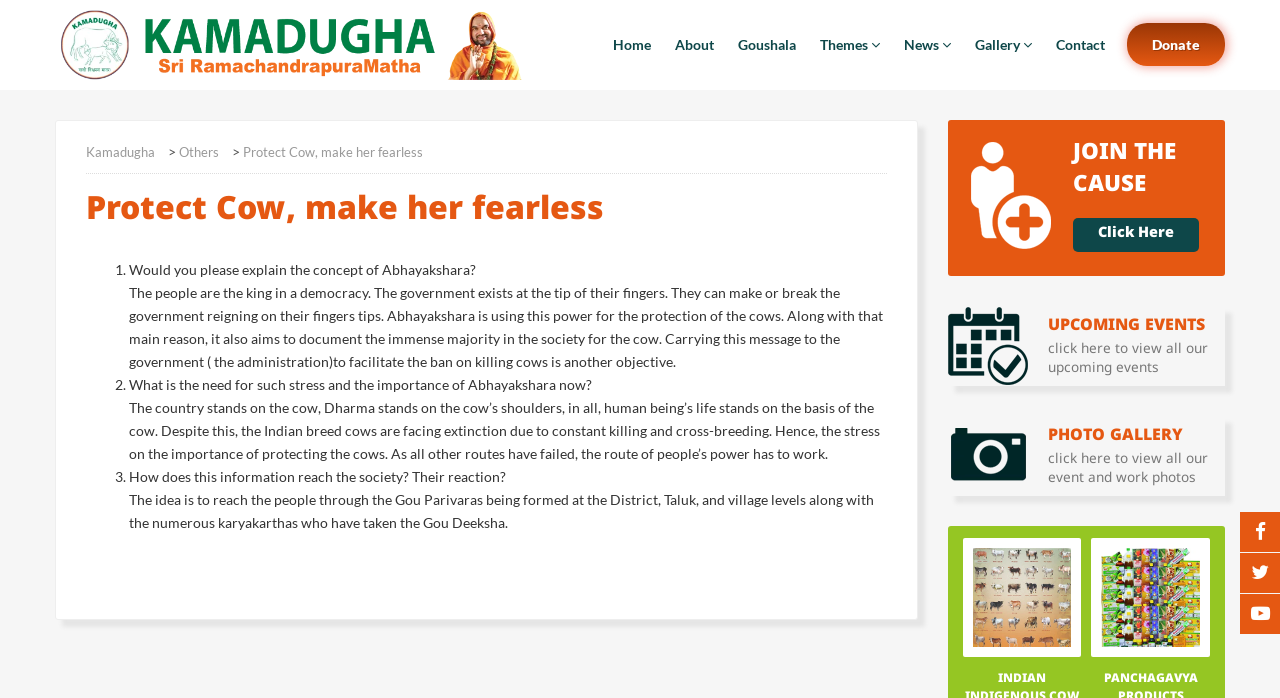Give a detailed account of the webpage, highlighting key information.

This webpage appears to be about an organization called Kamadugha, which focuses on protecting cows. At the top right corner, there are three social media links represented by icons. Below them, there is a heading "Kamadugha" with a link and an image. 

On the top navigation bar, there are links to "Home", "About", "Goushala", "Themes", "News", "Gallery", "Contact", and "Donate". 

The main content of the page is an article that explains the concept of Abhayakshara, which is about using people's power to protect cows. The article is divided into three sections, each with a numbered list marker. The first section explains the concept of Abhayakshara, the second section discusses the need for protecting cows, and the third section talks about how the information reaches the society and their reaction.

Below the article, there is a section with a heading "JOIN THE CAUSE" and a link to "Click Here". On the right side of the page, there are two sections, one for "UPCOMING EVENTS" and another for "PHOTO GALLERY", each with a link to view more. 

At the bottom of the page, there are two images.